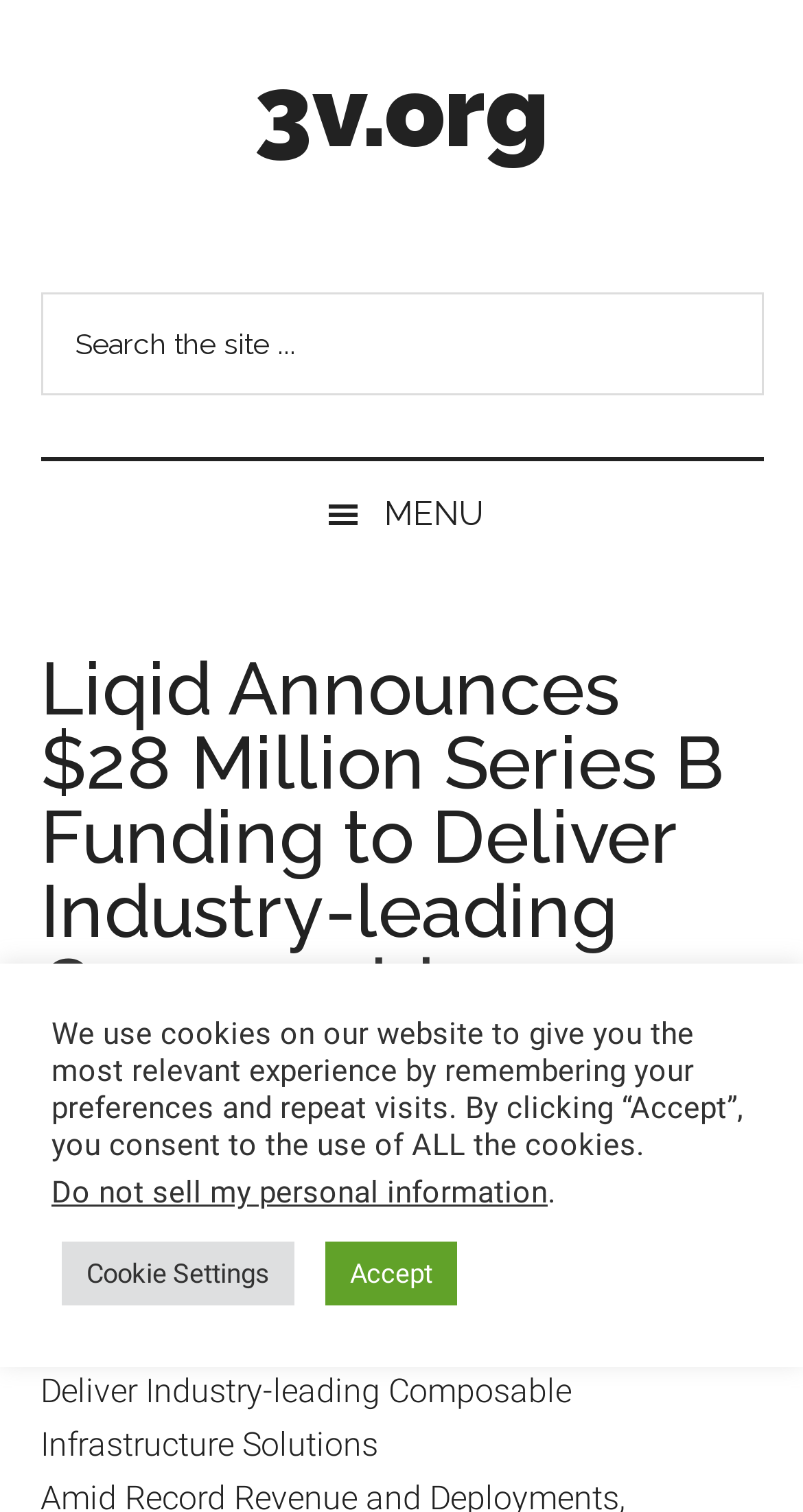Pinpoint the bounding box coordinates of the element that must be clicked to accomplish the following instruction: "Search the site". The coordinates should be in the format of four float numbers between 0 and 1, i.e., [left, top, right, bottom].

[0.05, 0.193, 0.95, 0.262]